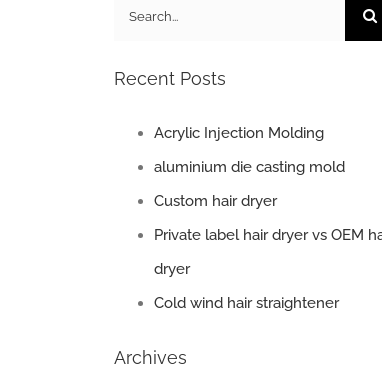Can you look at the image and give a comprehensive answer to the question:
What technology is used for effective styling?

According to the caption, the product section highlights key features, including 'far infrared heat technology for effective styling', which implies that this technology is used to achieve smooth and straight hair.